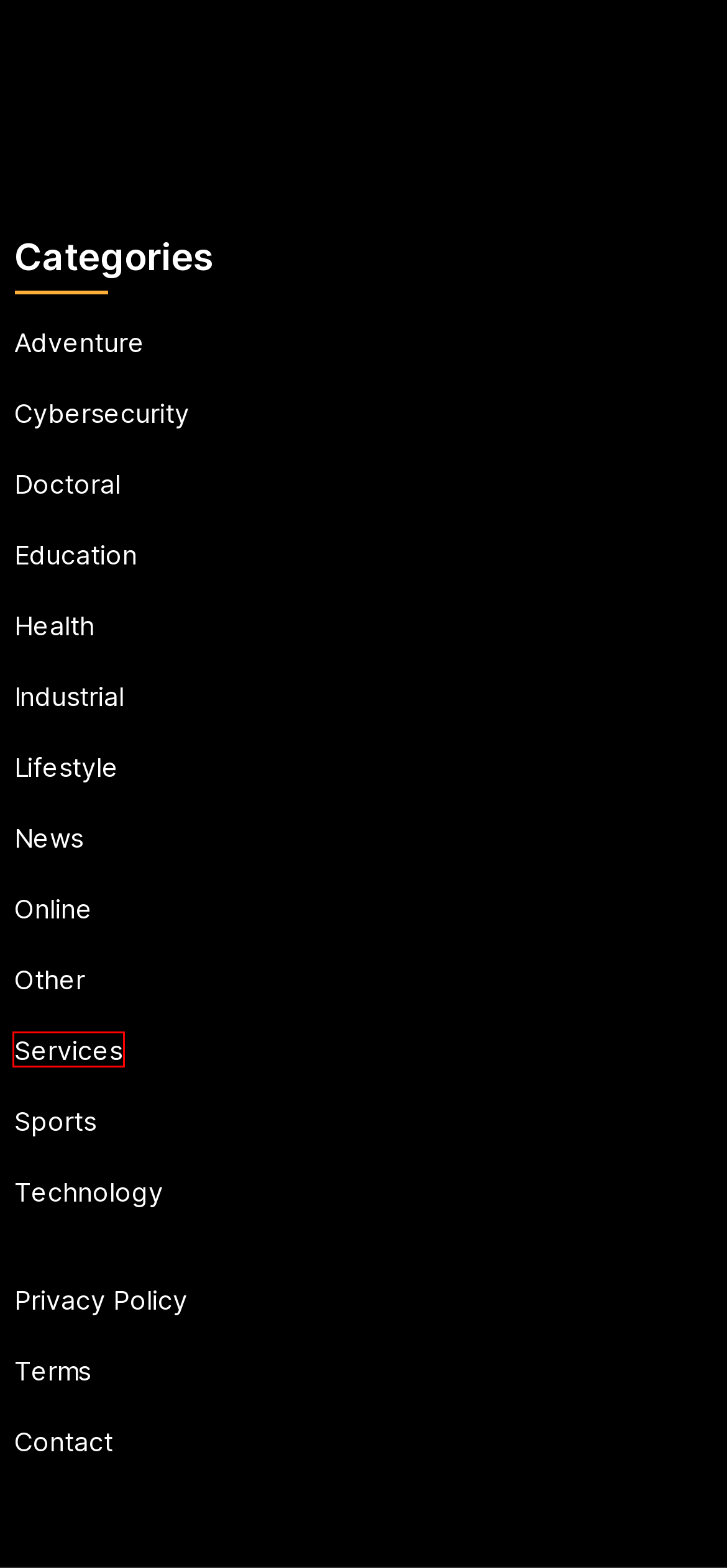Examine the screenshot of the webpage, noting the red bounding box around a UI element. Pick the webpage description that best matches the new page after the element in the red bounding box is clicked. Here are the candidates:
A. Adventure - 92Career.org
B. Health - 92Career.org
C. Technology - 92Career.org
D. Lifestyle - 92Career.org
E. Other - 92Career.org
F. Cybersecurity - 92Career.org
G. Sports - 92Career.org
H. Services - 92Career.org

H